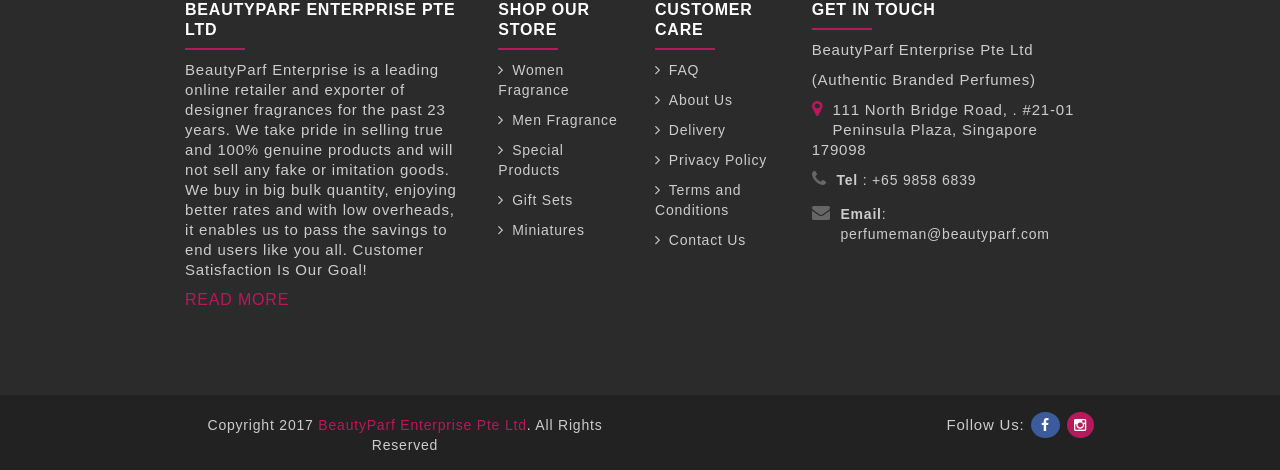Determine the bounding box of the UI element mentioned here: "BeautyParf Enterprise Pte Ltd". The coordinates must be in the format [left, top, right, bottom] with values ranging from 0 to 1.

[0.249, 0.887, 0.412, 0.922]